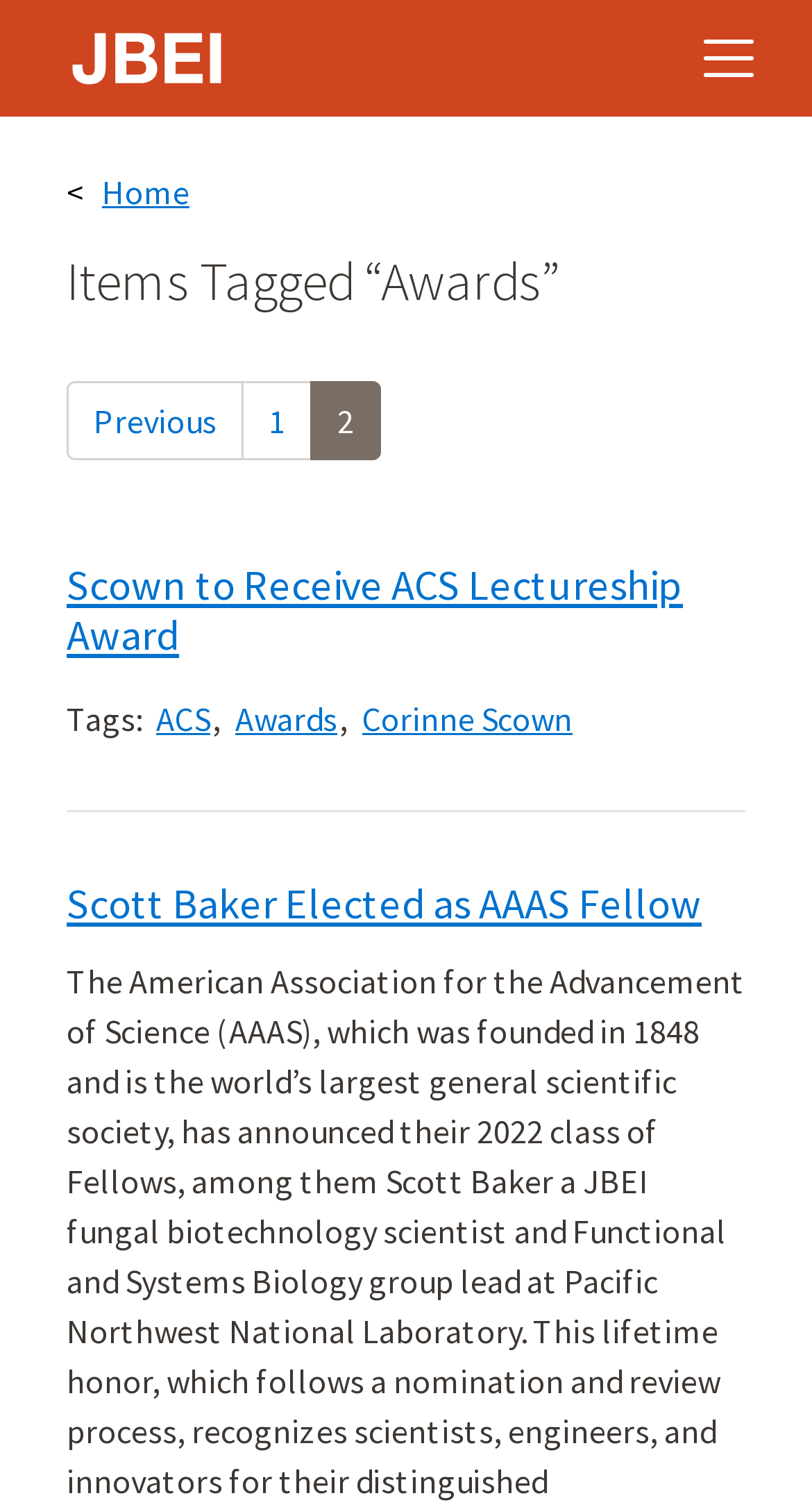What organization elected Scott Baker as a fellow?
Please look at the screenshot and answer using one word or phrase.

AAAS